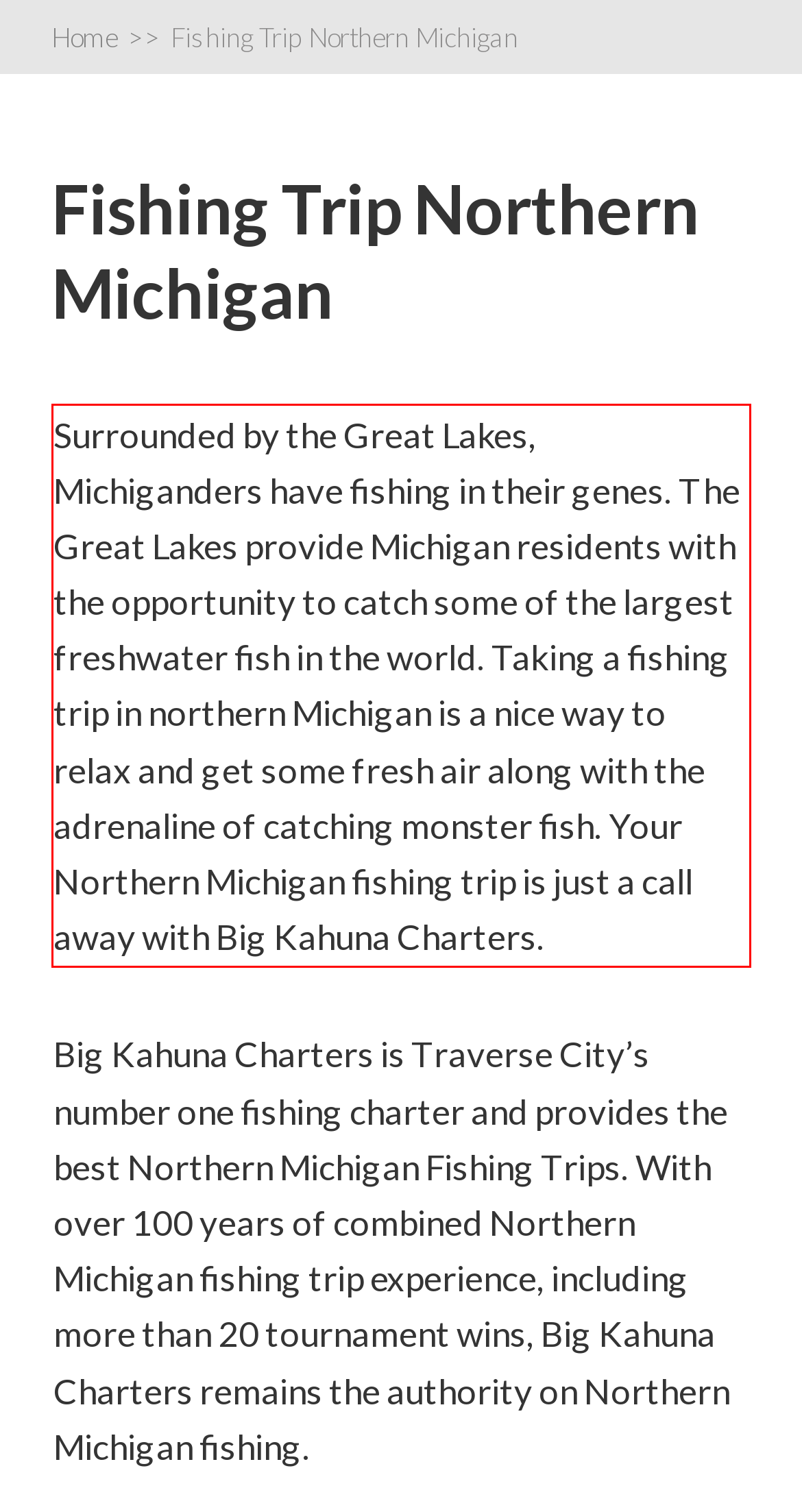You have a screenshot with a red rectangle around a UI element. Recognize and extract the text within this red bounding box using OCR.

Surrounded by the Great Lakes, Michiganders have fishing in their genes. The Great Lakes provide Michigan residents with the opportunity to catch some of the largest freshwater fish in the world. Taking a fishing trip in northern Michigan is a nice way to relax and get some fresh air along with the adrenaline of catching monster fish. Your Northern Michigan fishing trip is just a call away with Big Kahuna Charters.